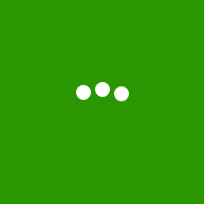How many circular shapes are in the image?
Based on the image, answer the question with a single word or brief phrase.

Three